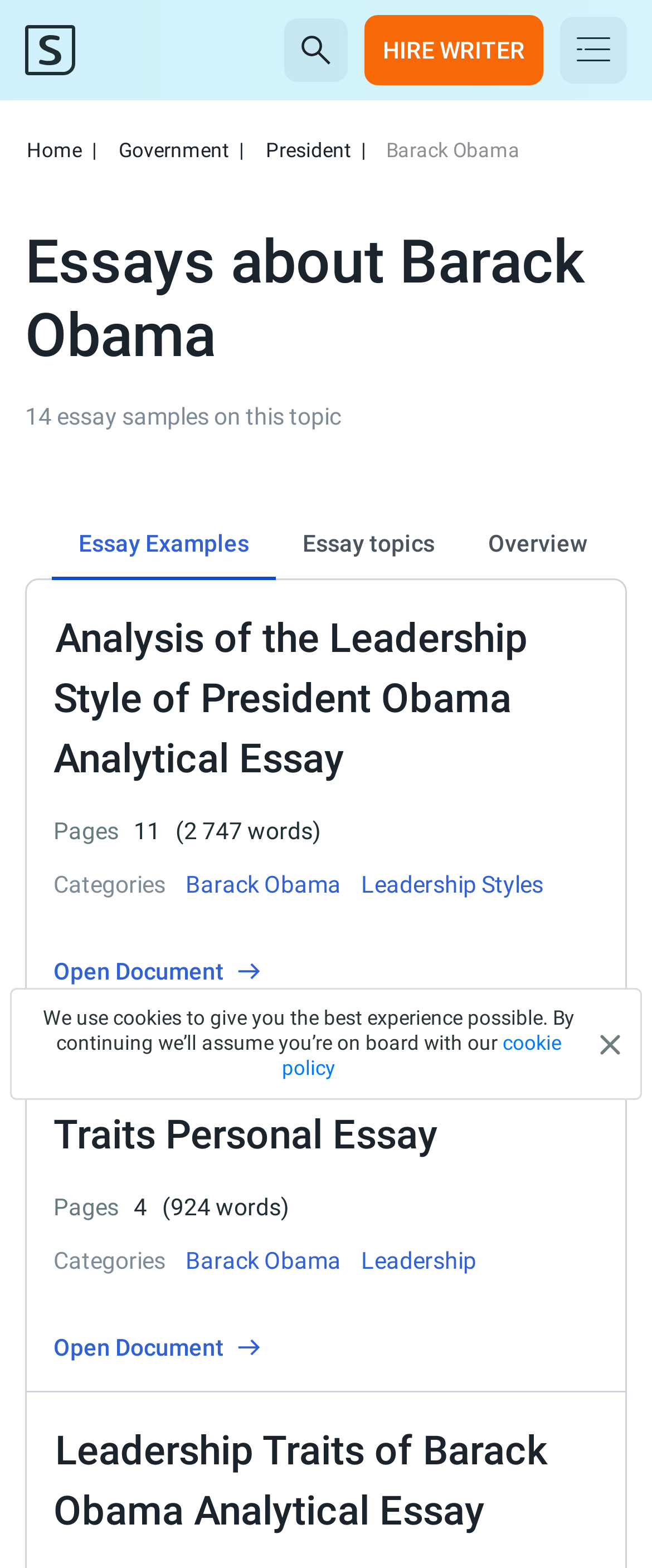Identify the bounding box coordinates of the element that should be clicked to fulfill this task: "open the document 'Barack Obama’s Leadership Traits Personal Essay'". The coordinates should be provided as four float numbers between 0 and 1, i.e., [left, top, right, bottom].

[0.082, 0.67, 0.849, 0.74]